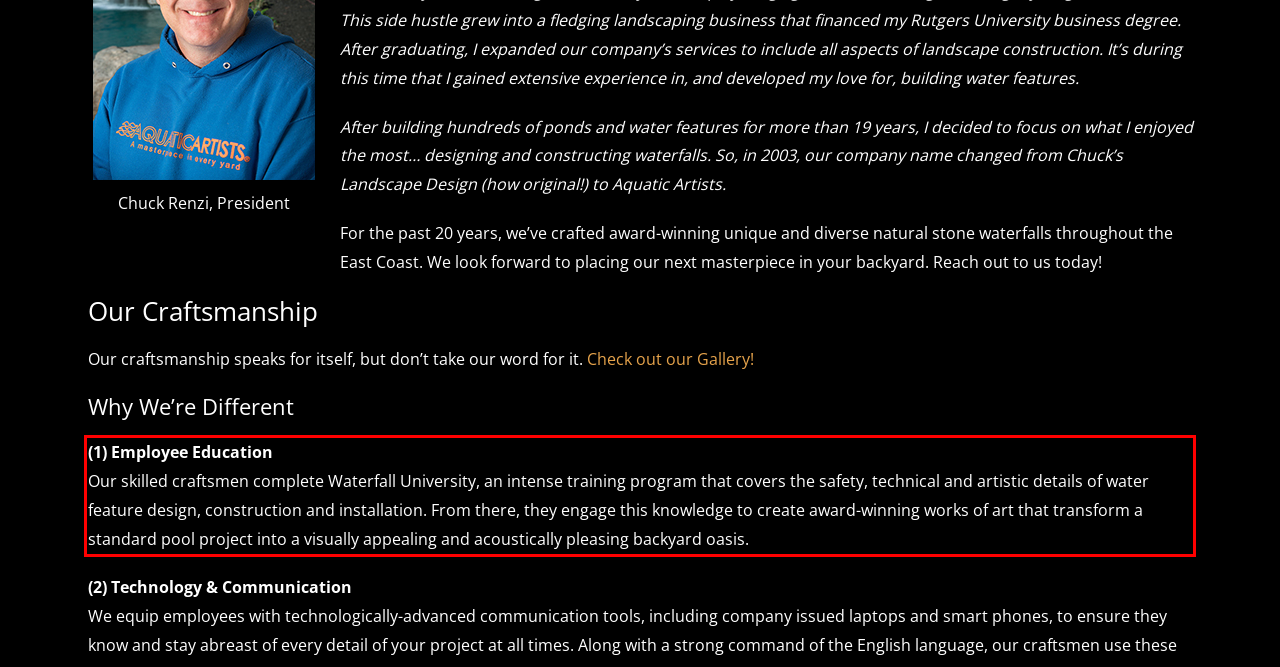Please extract the text content within the red bounding box on the webpage screenshot using OCR.

(1) Employee Education Our skilled craftsmen complete Waterfall University, an intense training program that covers the safety, technical and artistic details of water feature design, construction and installation. From there, they engage this knowledge to create award-winning works of art that transform a standard pool project into a visually appealing and acoustically pleasing backyard oasis.